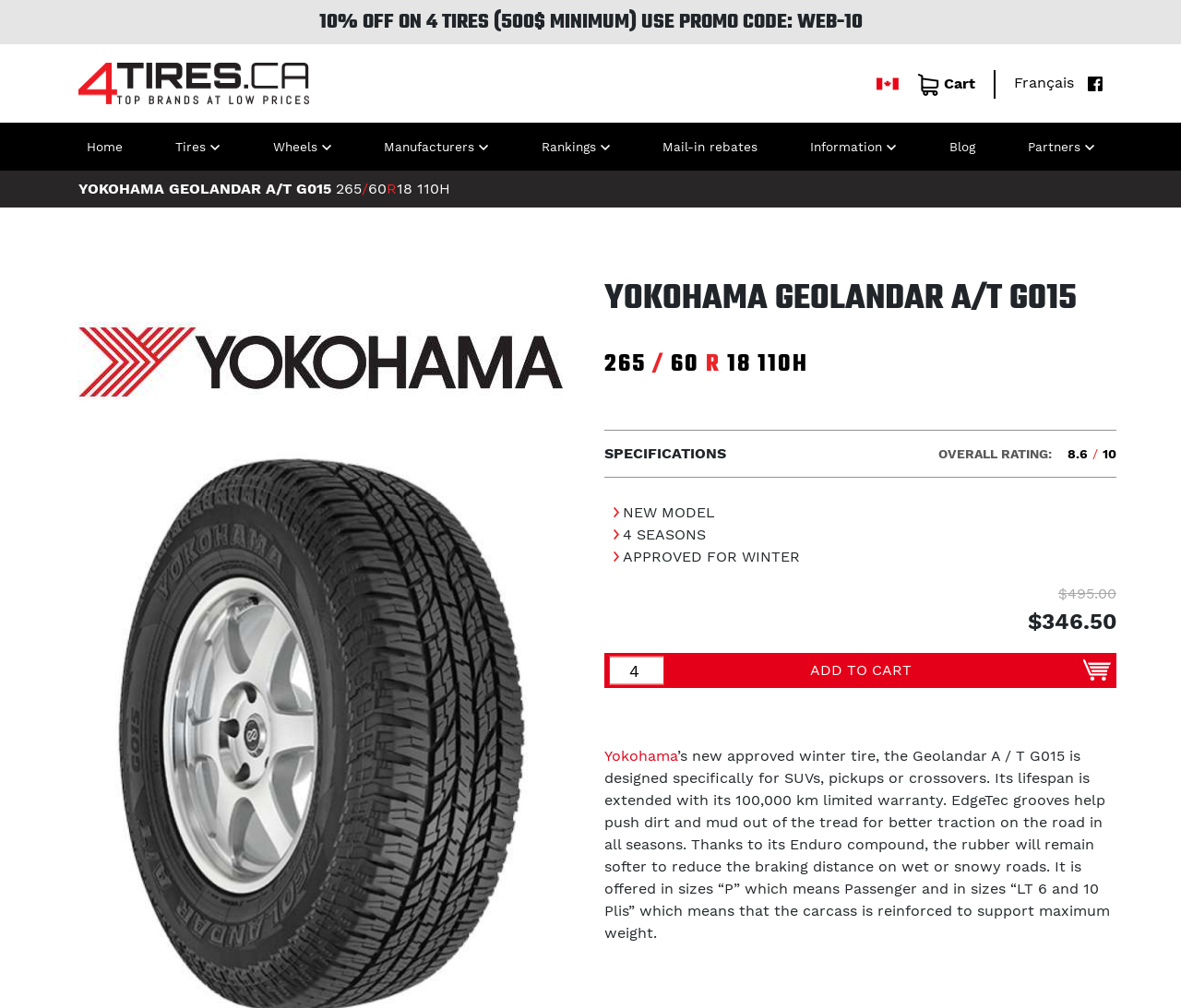Please determine the bounding box coordinates of the element's region to click for the following instruction: "Check CONTACT".

None